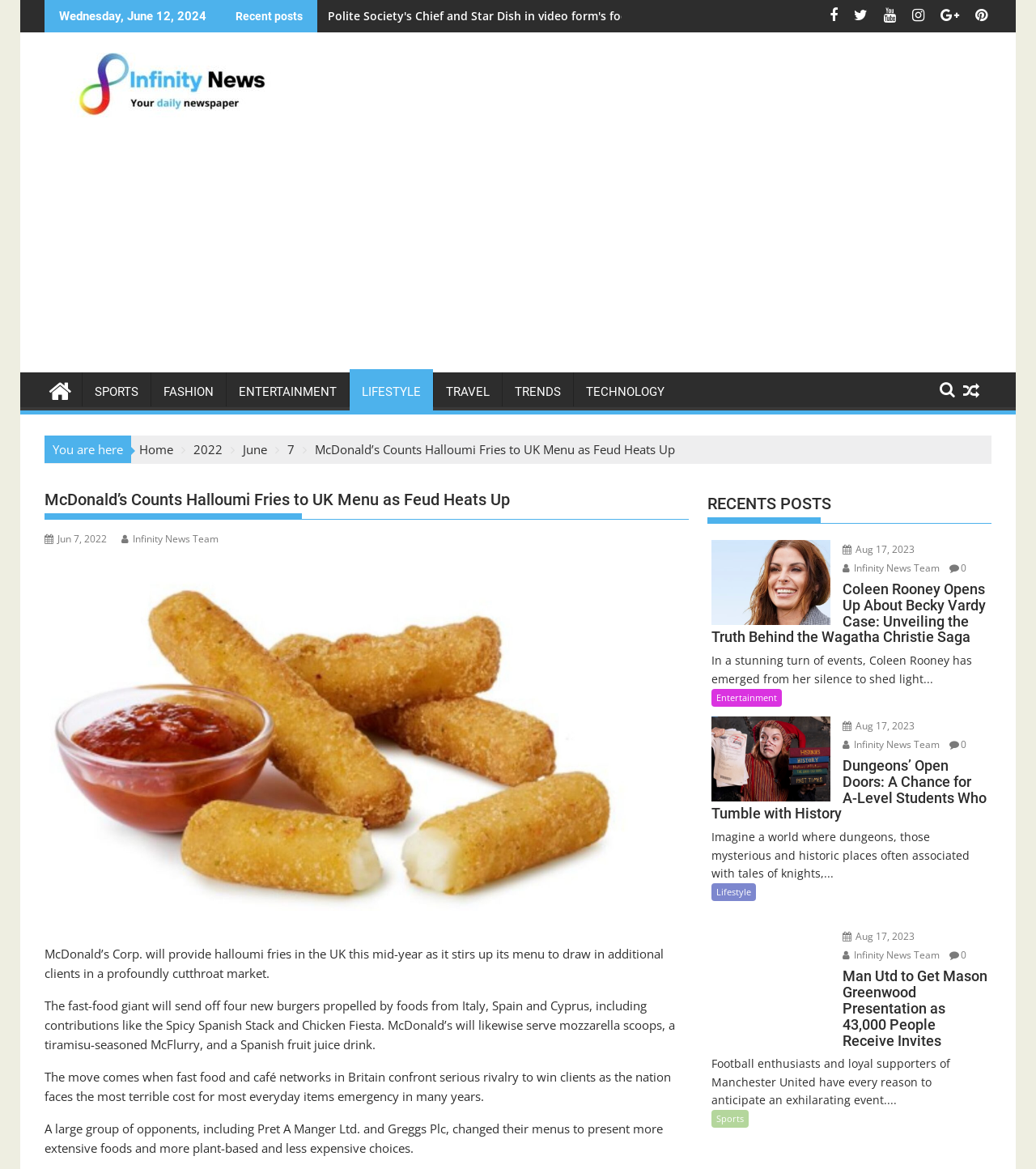Extract the bounding box coordinates for the UI element described by the text: "Jun 7, 2022Jun 7, 2022". The coordinates should be in the form of [left, top, right, bottom] with values between 0 and 1.

[0.043, 0.455, 0.103, 0.467]